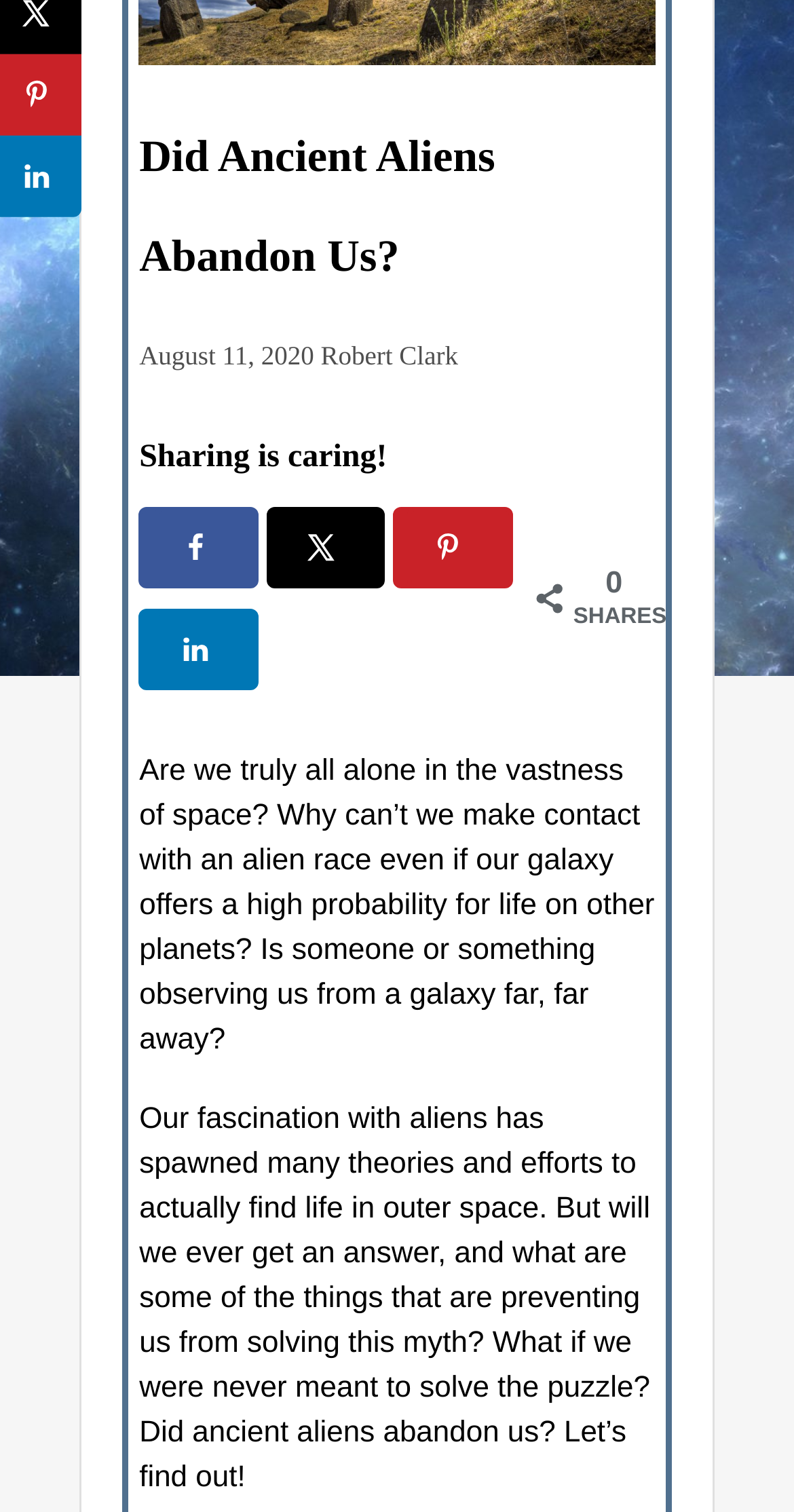Find the bounding box coordinates for the HTML element specified by: "August 11, 2020".

[0.175, 0.225, 0.395, 0.245]